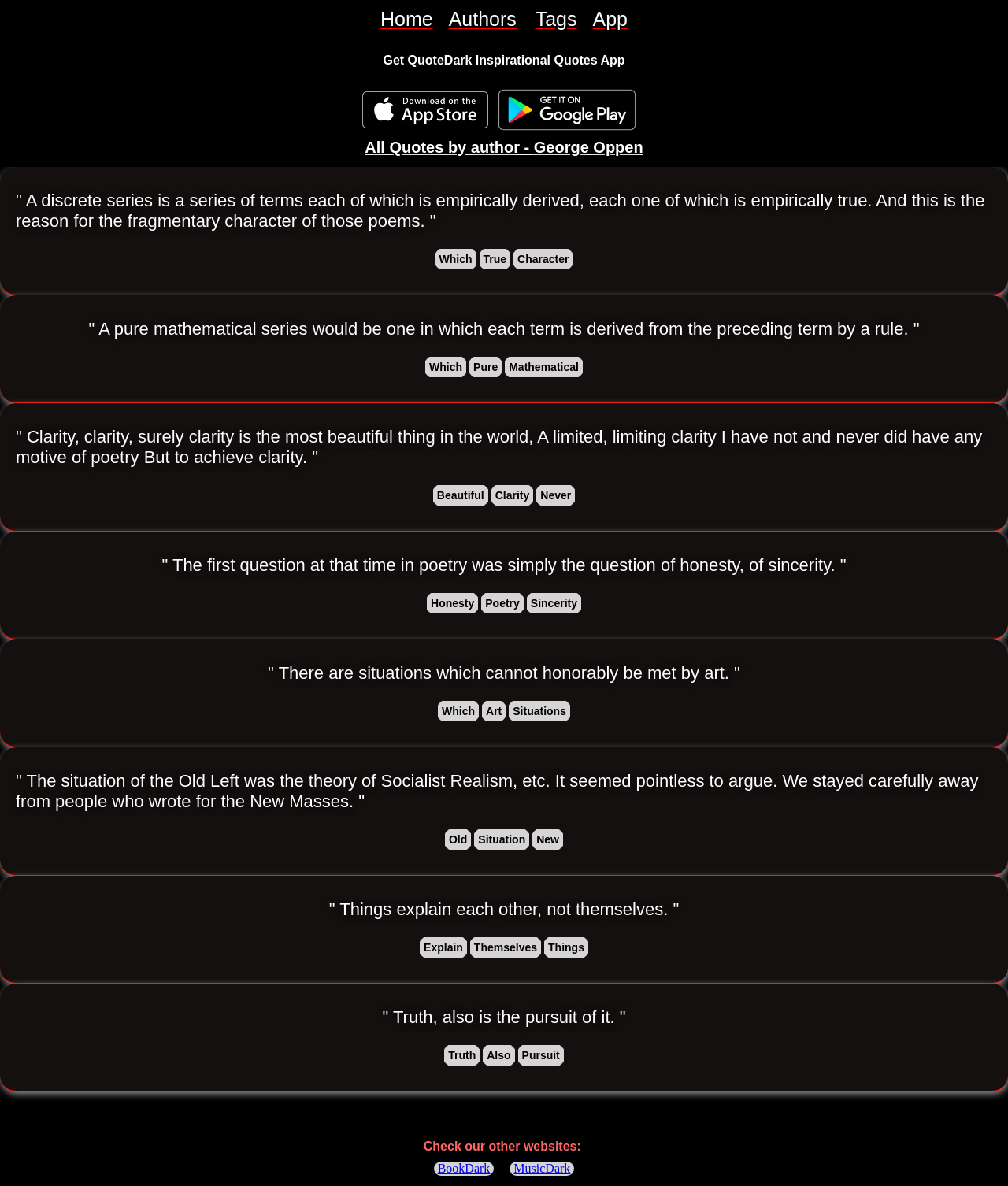Observe the image and answer the following question in detail: What is the name of the author whose quotes are displayed?

The webpage title is 'George Oppen Quotes | Famous, Inspirational and Motivational Quotes', and the heading 'All Quotes by author - George Oppen' suggests that the quotes displayed are from George Oppen.